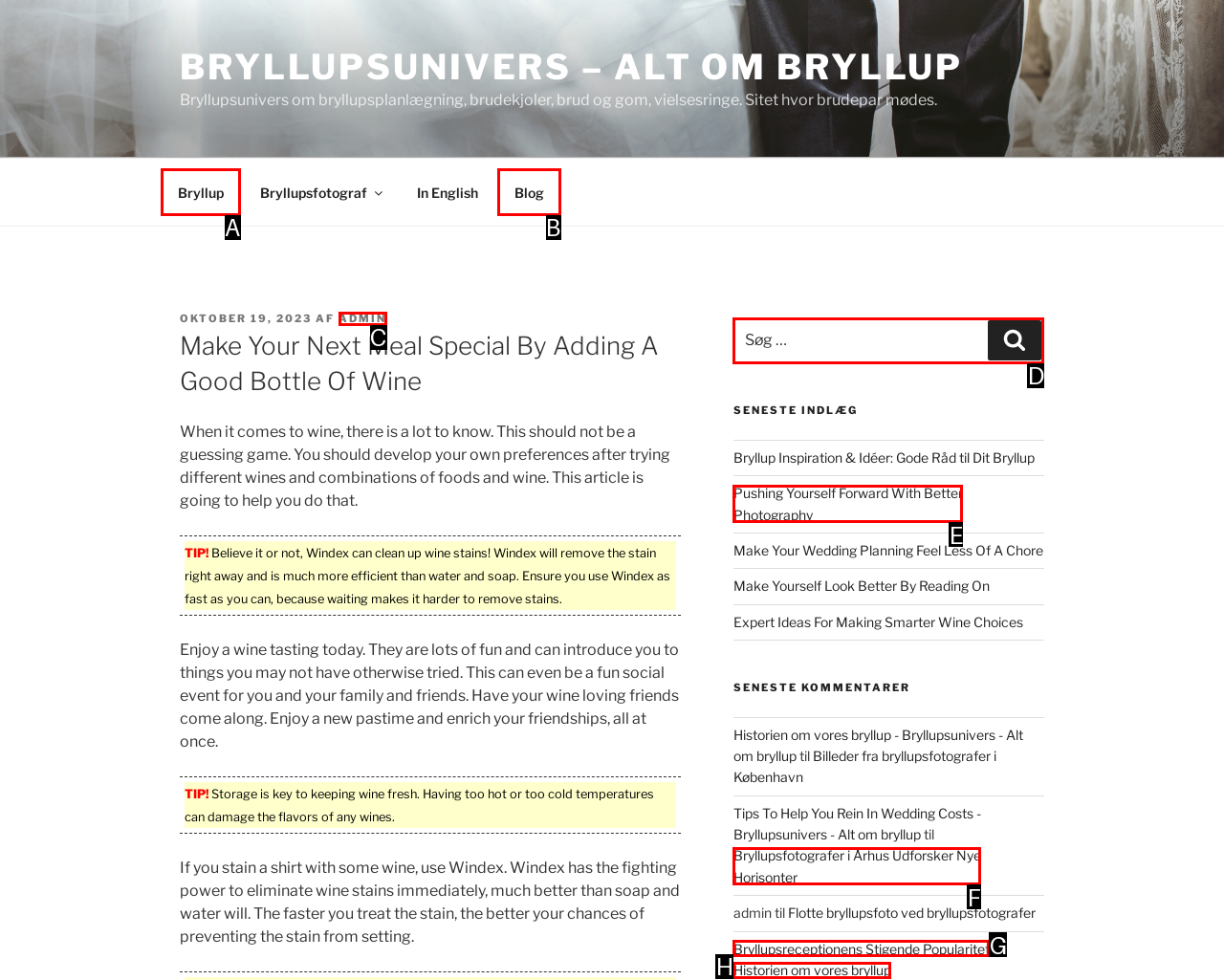Tell me which element should be clicked to achieve the following objective: Search for something
Reply with the letter of the correct option from the displayed choices.

D